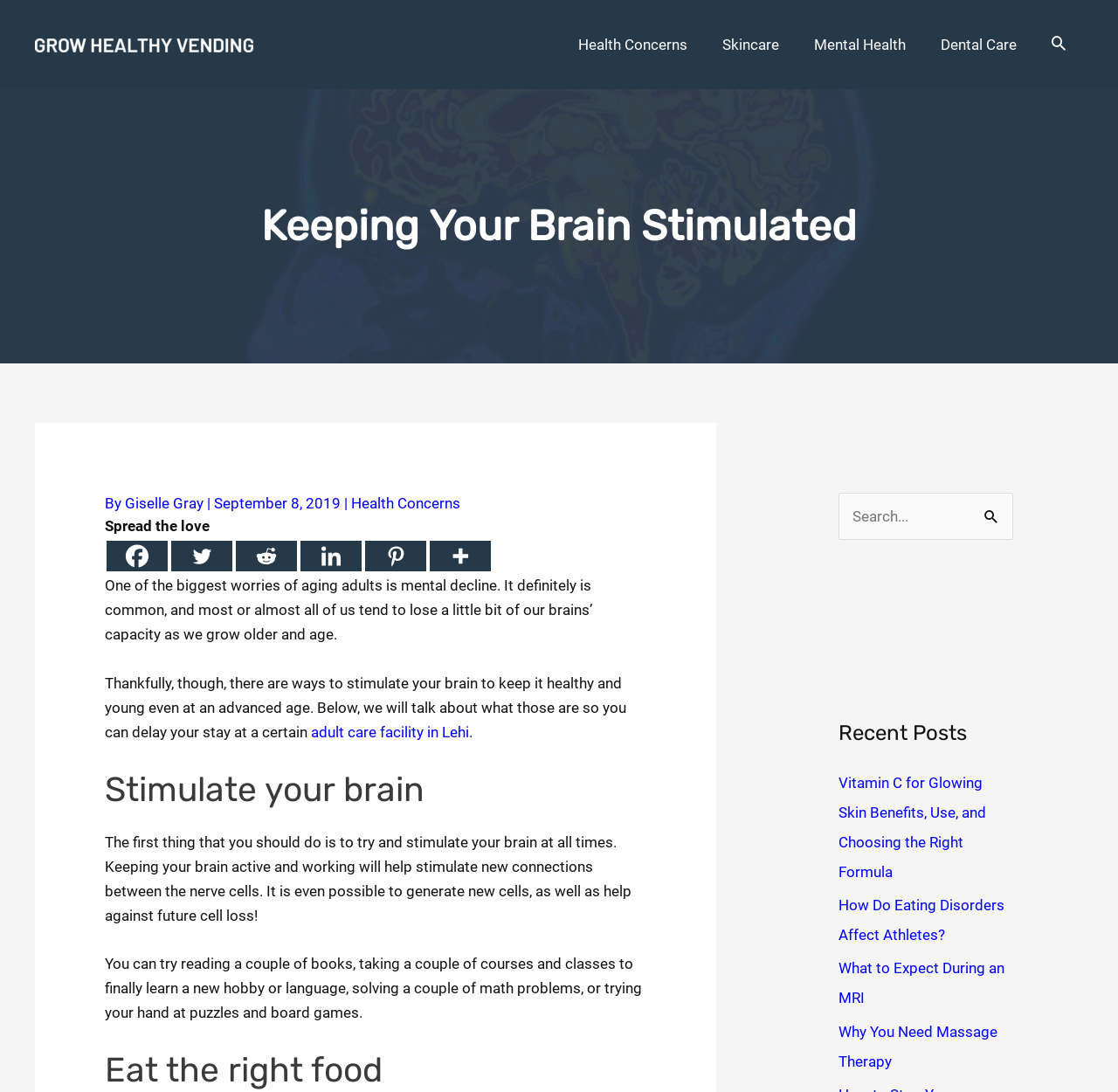Refer to the image and answer the question with as much detail as possible: What is the purpose of stimulating the brain?

The purpose of stimulating the brain can be determined by reading the text that states 'Keeping your brain active and working will help stimulate new connections between the nerve cells. It is even possible to generate new cells, as well as help against future cell loss!'.